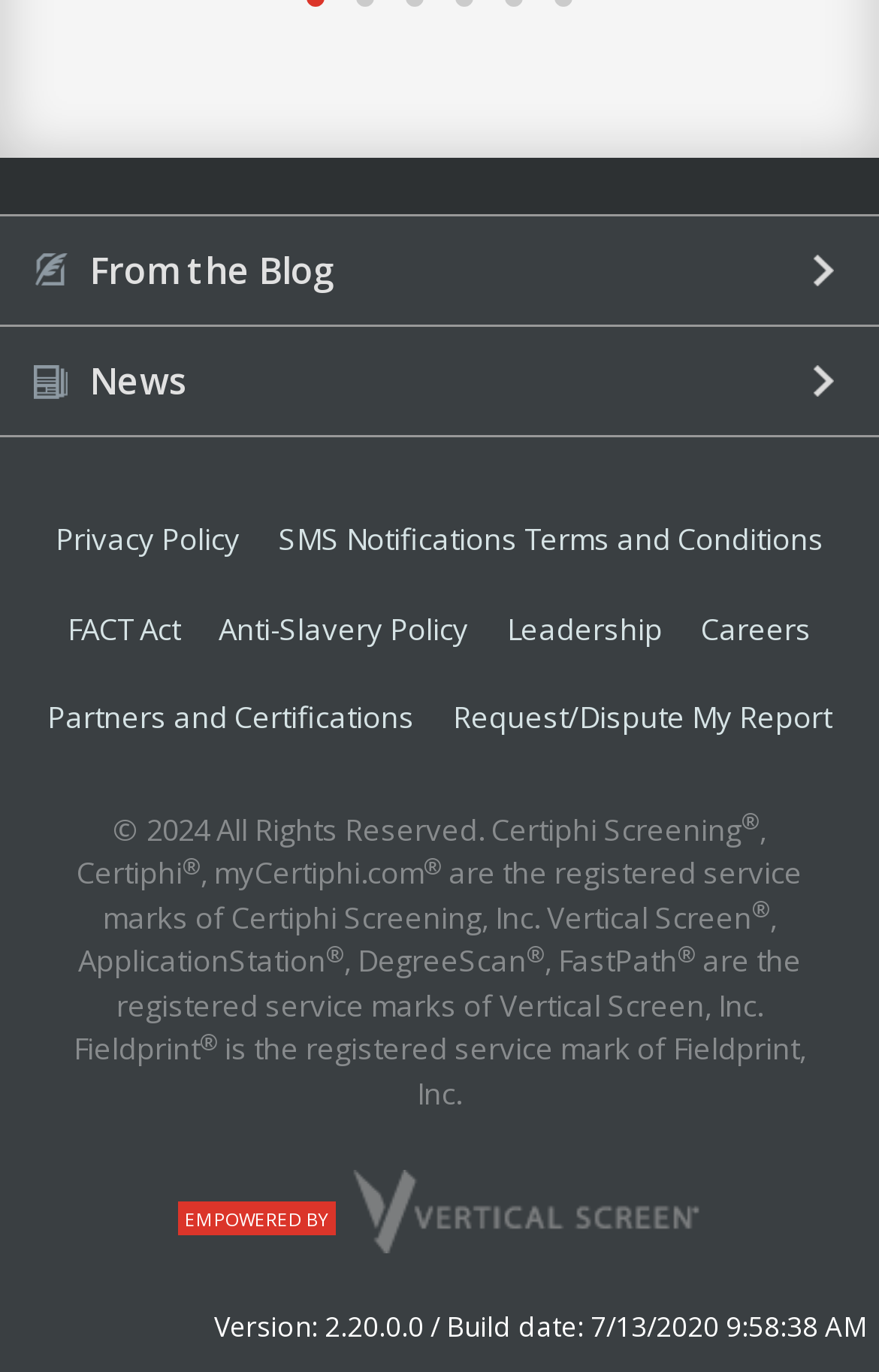Based on the image, provide a detailed response to the question:
What is the copyright year of Certiphi Screening?

The copyright year can be found at the bottom of the webpage, where it says '© 2024 All Rights Reserved. Certiphi Screening'. This indicates that the copyright year is 2024.